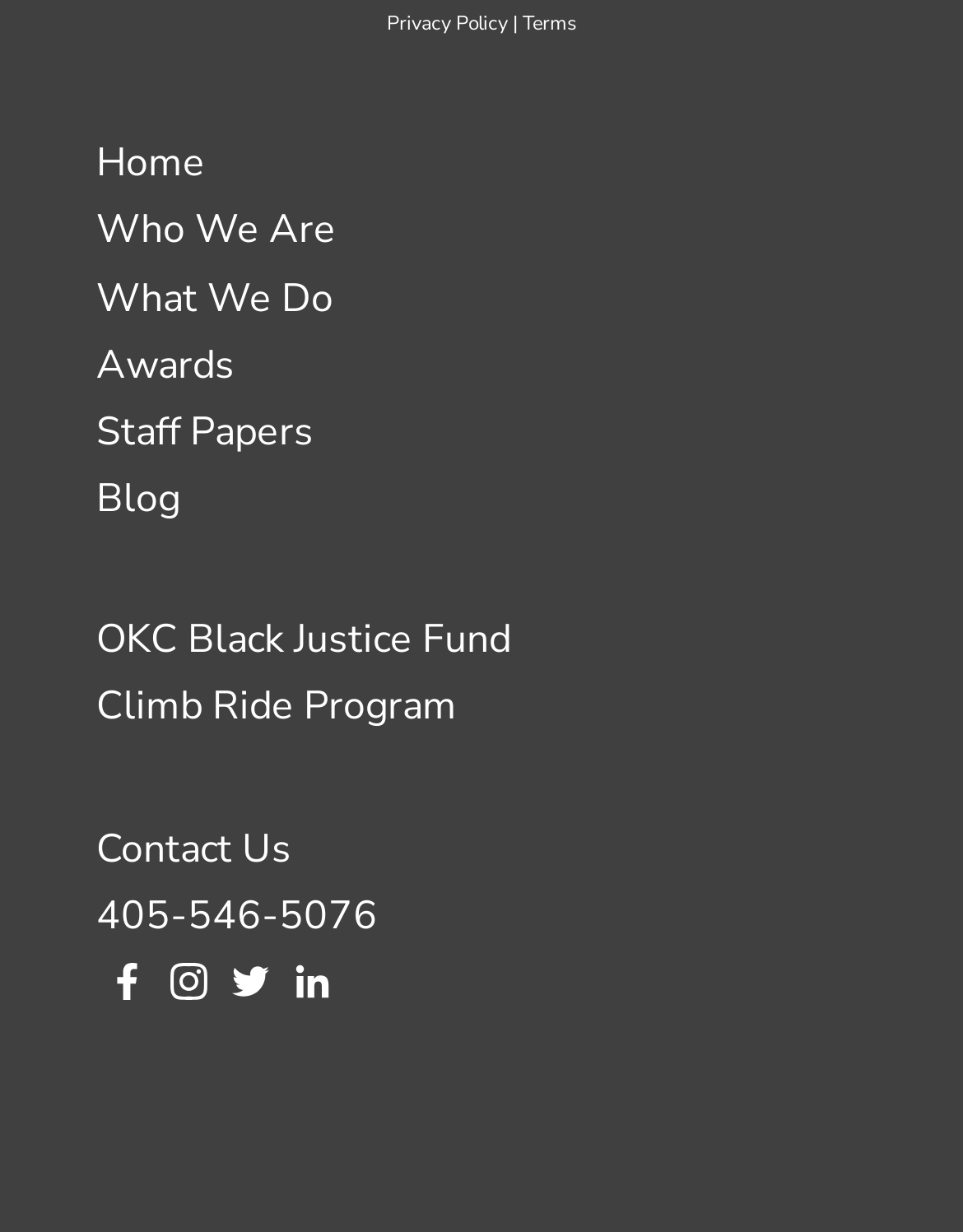Please determine the bounding box of the UI element that matches this description: OKC Black Justice Fund. The coordinates should be given as (top-left x, top-left y, bottom-right x, bottom-right y), with all values between 0 and 1.

[0.1, 0.498, 0.531, 0.542]